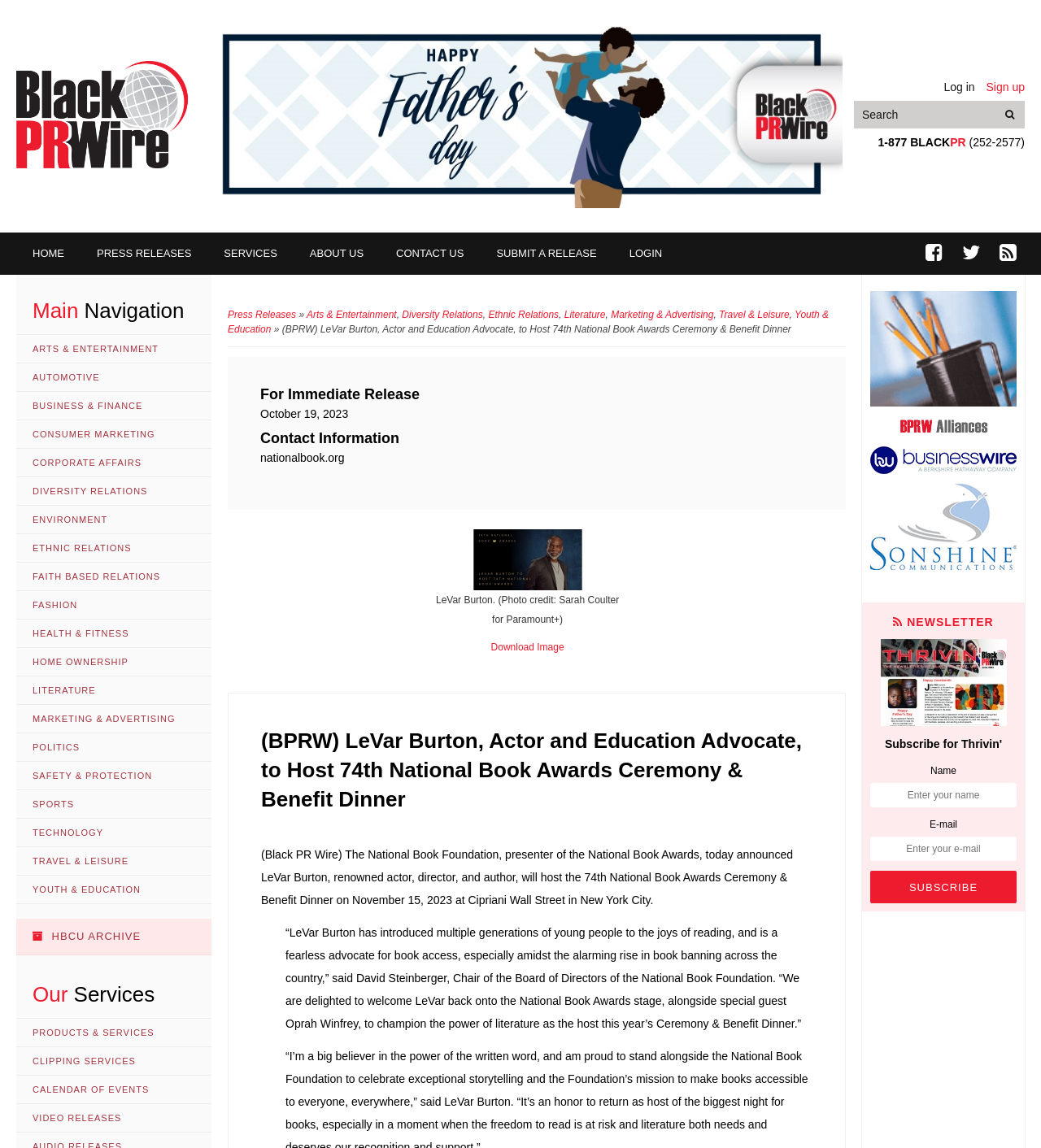Can you determine the bounding box coordinates of the area that needs to be clicked to fulfill the following instruction: "submit a release"?

[0.461, 0.203, 0.589, 0.239]